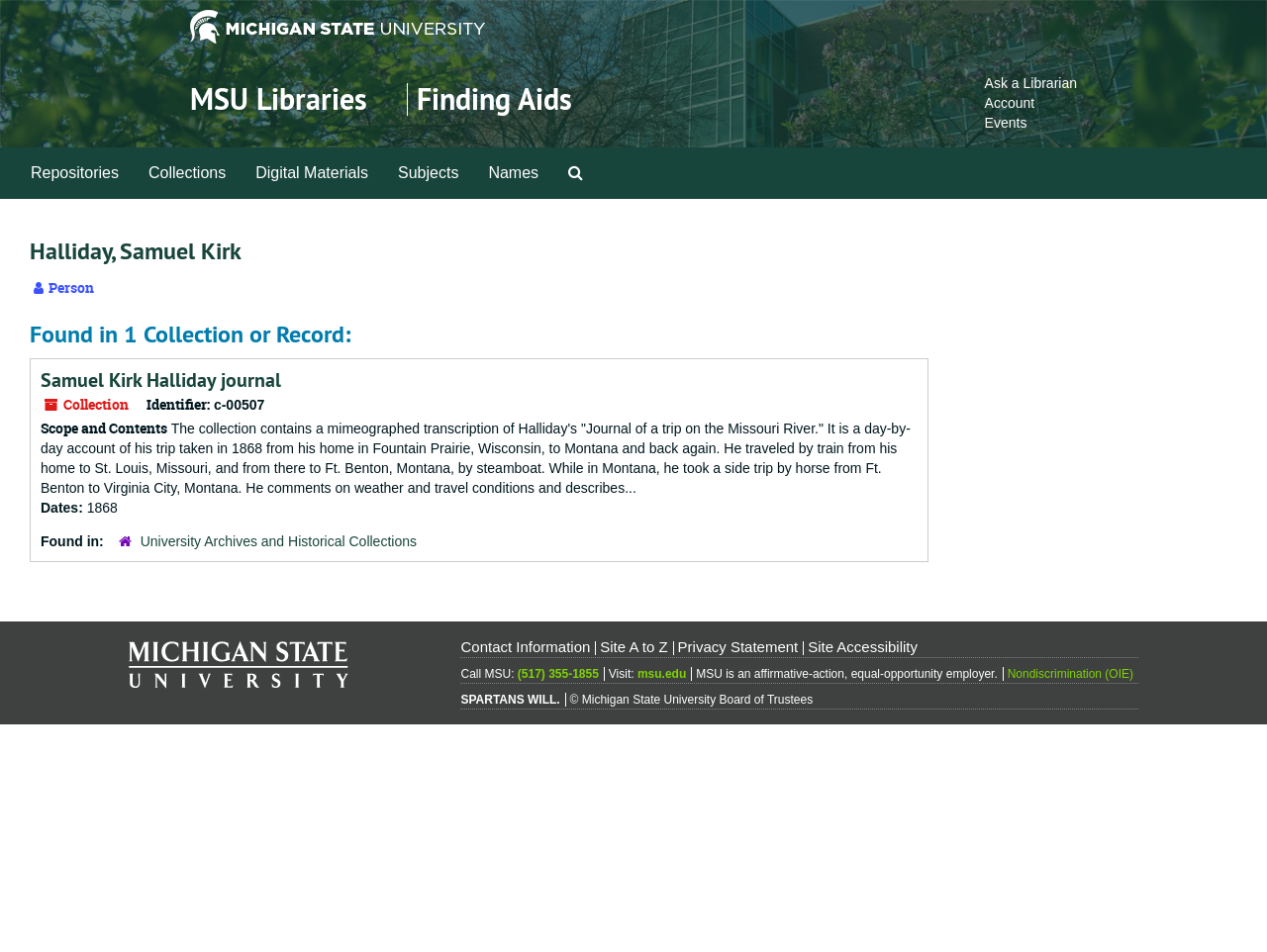Answer the question with a brief word or phrase:
What is the name of the person described on this webpage?

Samuel Kirk Halliday